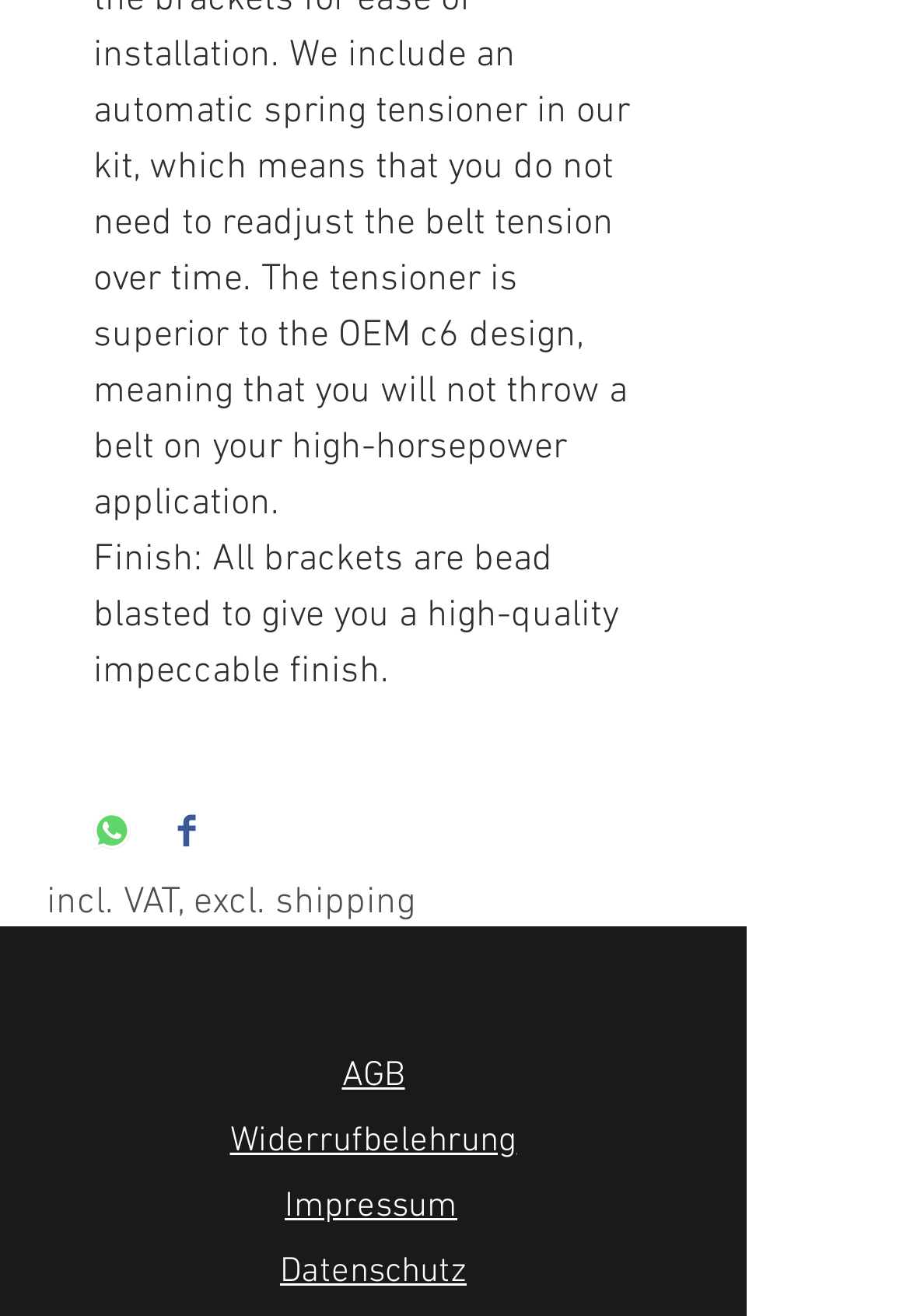How many links are available in the Social Bar?
Carefully analyze the image and provide a detailed answer to the question.

The list element with the description 'Social Bar' contains two links, one for Facebook and one for Instagram, which are represented by their respective icons.